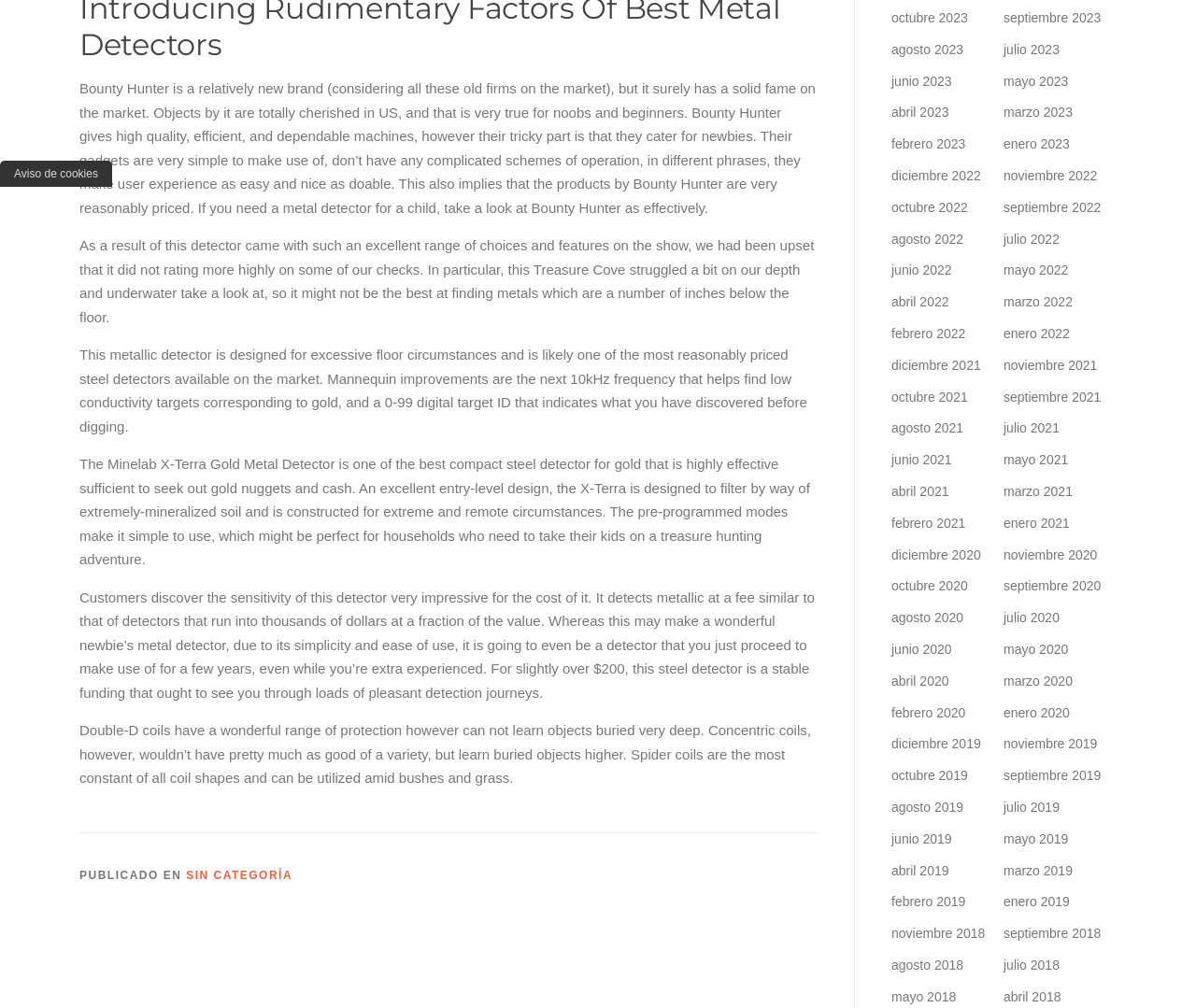Please indicate the bounding box coordinates for the clickable area to complete the following task: "Click the link to view the cookie notice". The coordinates should be specified as four float numbers between 0 and 1, i.e., [left, top, right, bottom].

[0.0, 0.159, 0.094, 0.185]